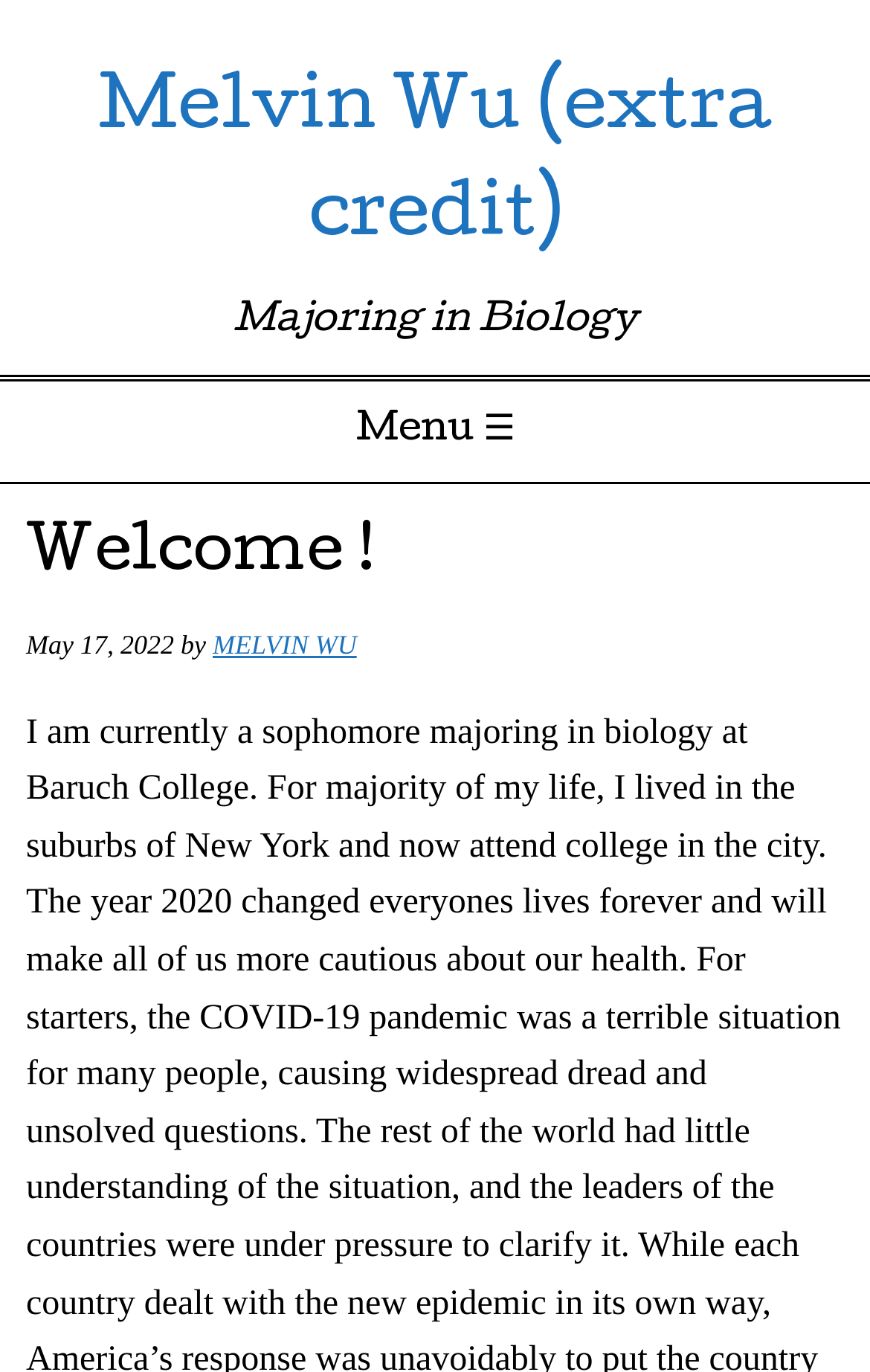Provide a short answer using a single word or phrase for the following question: 
What symbol is used in the 'Menu' heading?

☰